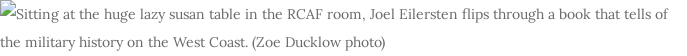What is the subject of the book?
Could you please answer the question thoroughly and with as much detail as possible?

The book that Joel Eilersten is reading is about the military history of the West Coast, as mentioned in the caption. This suggests that the subject of the book is military history.